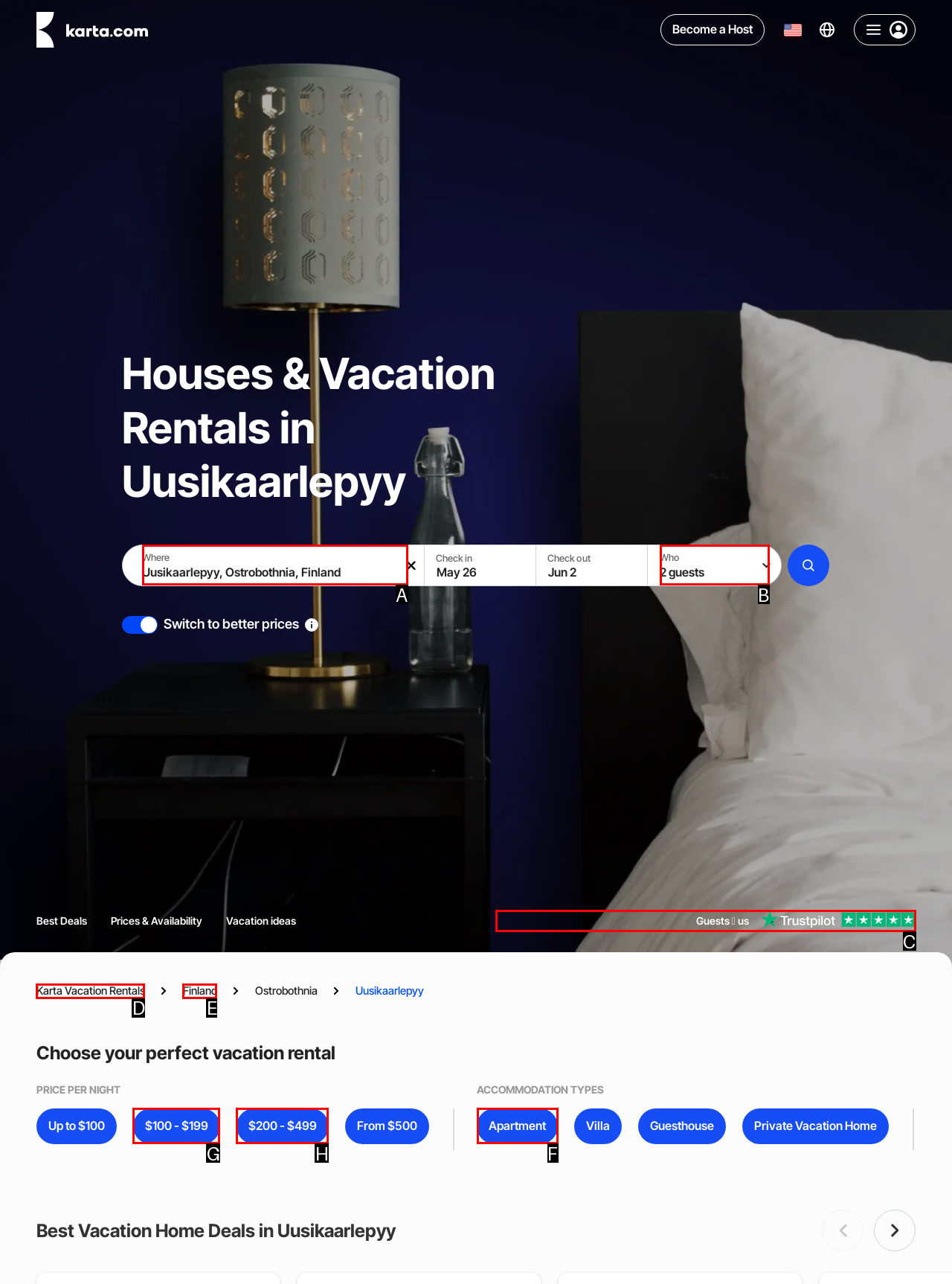To complete the instruction: Choose apartment as accommodation type, which HTML element should be clicked?
Respond with the option's letter from the provided choices.

F